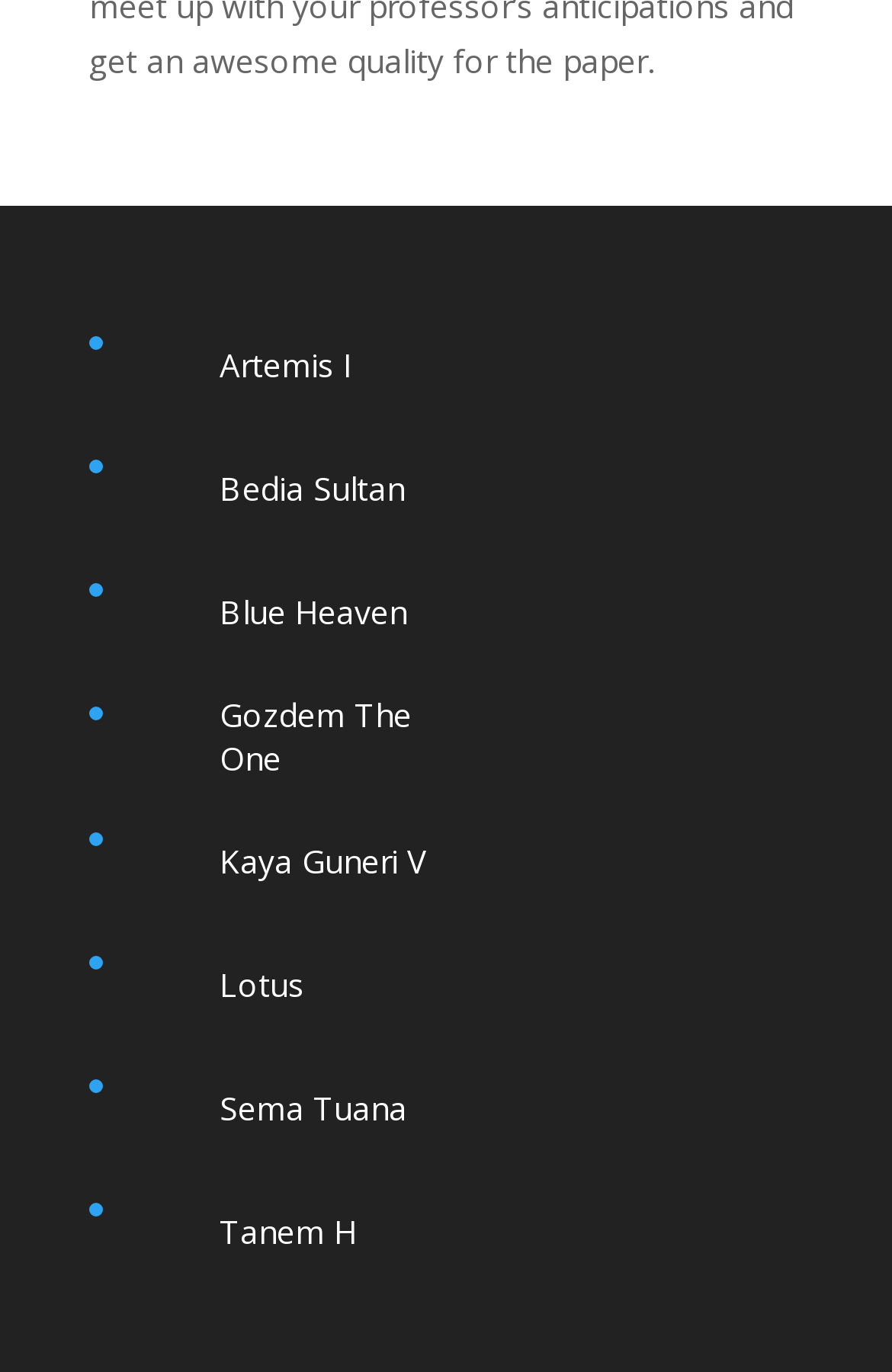What is the common width of all links? Based on the screenshot, please respond with a single word or phrase.

0.405